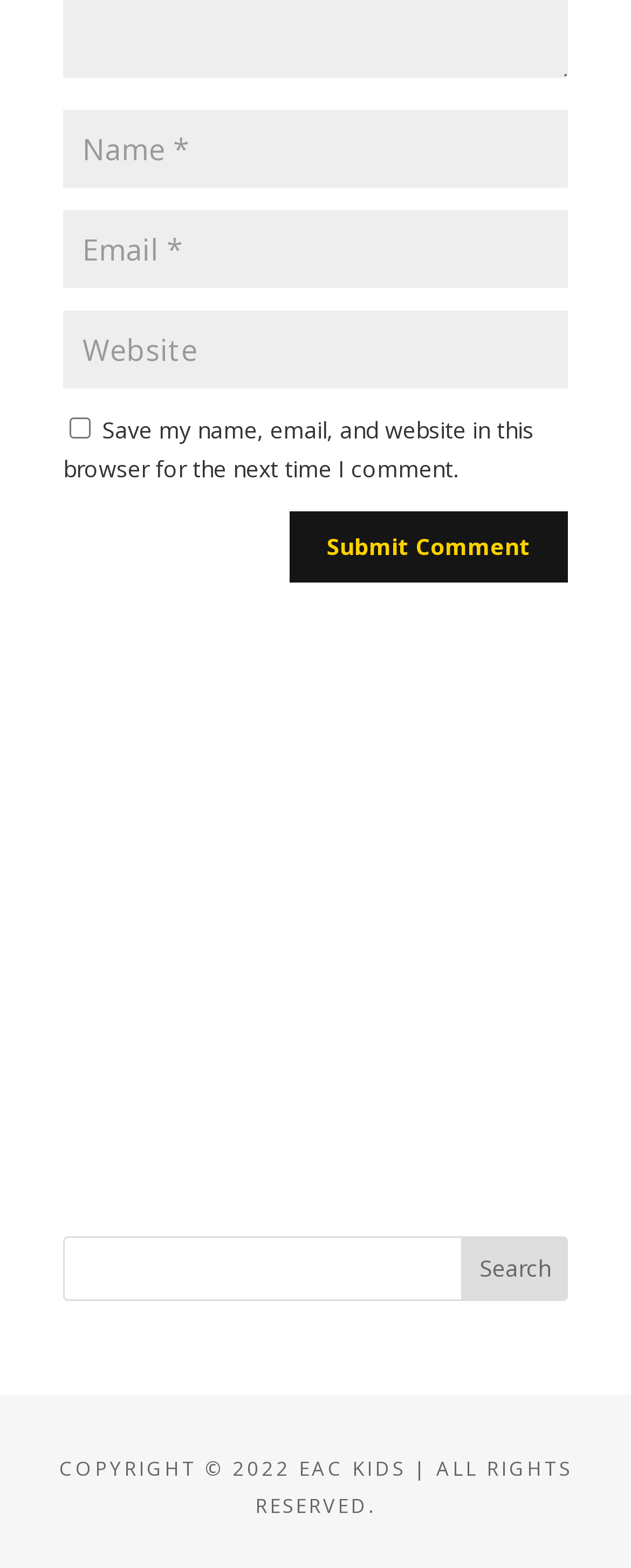What is the function of the checkbox?
Offer a detailed and full explanation in response to the question.

The checkbox has a label 'Save my name, email, and website in this browser for the next time I comment.' which suggests that it is used to save the user's comment information for future use.